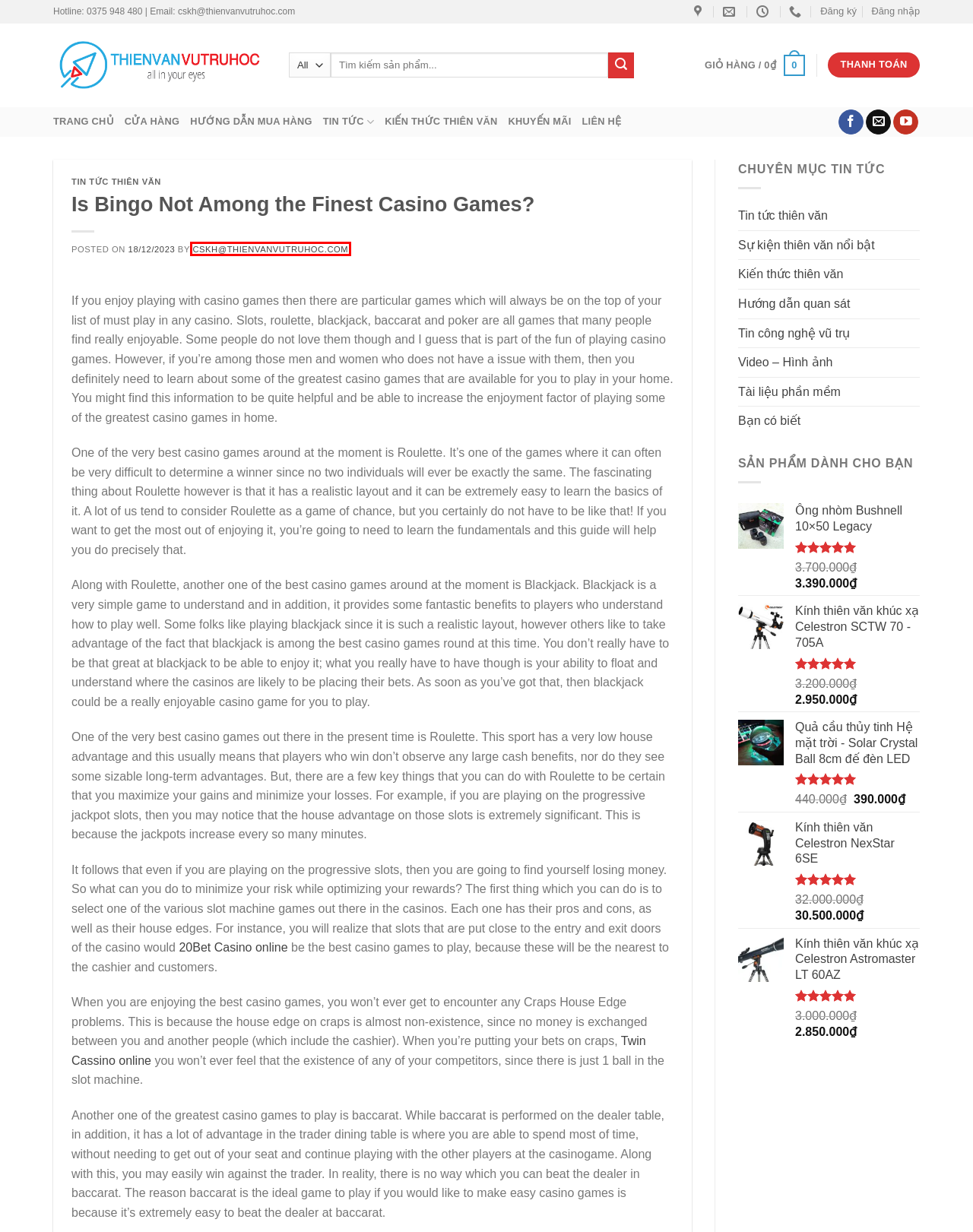Given a screenshot of a webpage with a red bounding box around an element, choose the most appropriate webpage description for the new page displayed after clicking the element within the bounding box. Here are the candidates:
A. Tin tức thiên văn
B. Análise do Casino 20Bet: Um Guia Completo
C. cskh@thienvanvutruhoc.com, Author at Thiên Văn Vũ Trụ Học
D. Kính thiên văn khúc xạ Celestron Astromaster LT 60AZ - Thiên Văn Vũ Trụ Học
E. Ống nhòm Bushnell 10×50 Legacy - Thiên Văn Vũ Trụ Học
F. Thiên Văn Vũ Trụ Học | Chuyên Cung Cấp Kính Thiên Văn Các Loại
G. Tài liệu phần mềm
H. Thiên văn học vũ trụ - Chuyên cung cấp kình thiên văn chất lượng uy tín

C